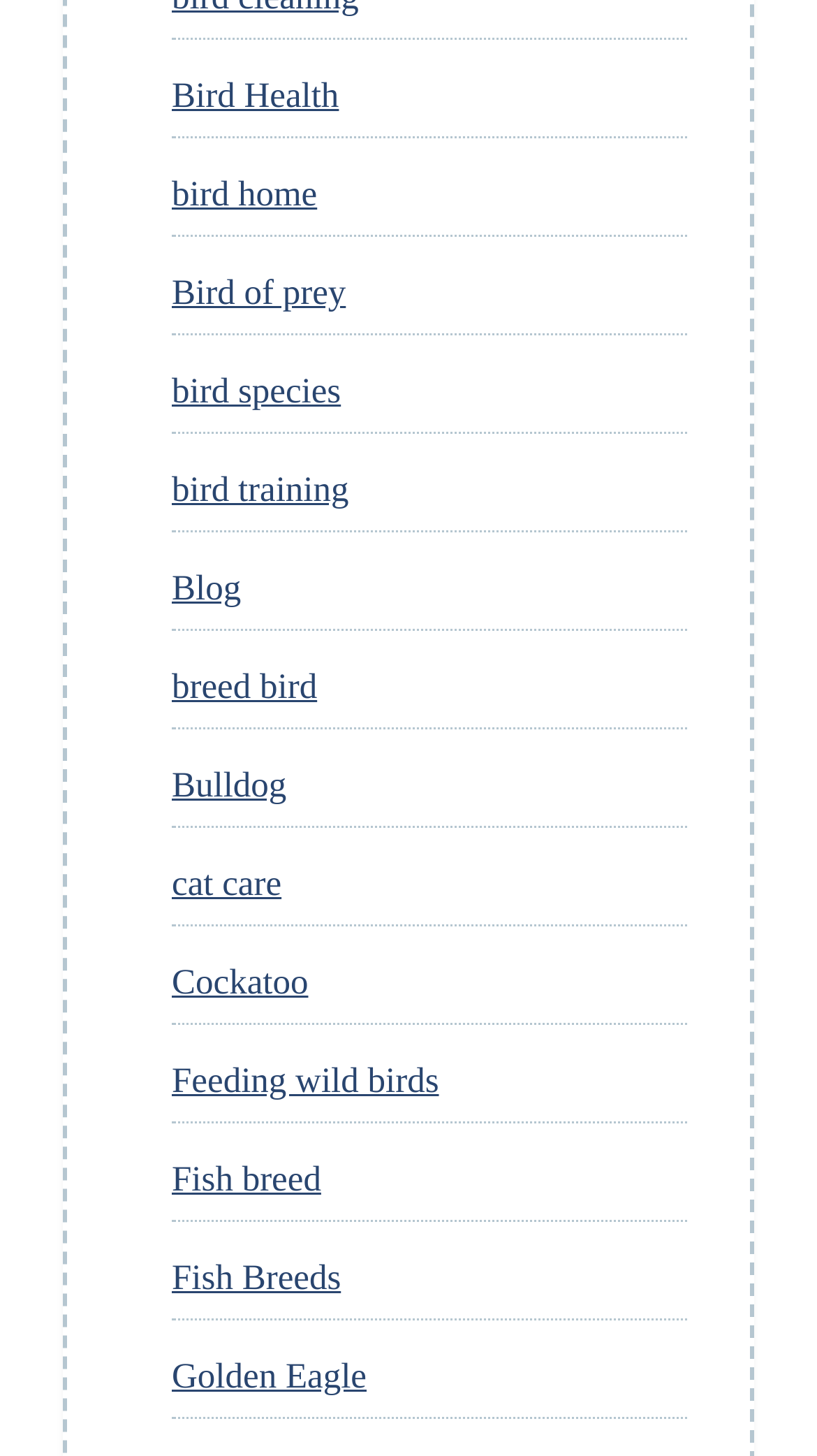Provide a short answer to the following question with just one word or phrase: What is the last link on the webpage?

Golden Eagle